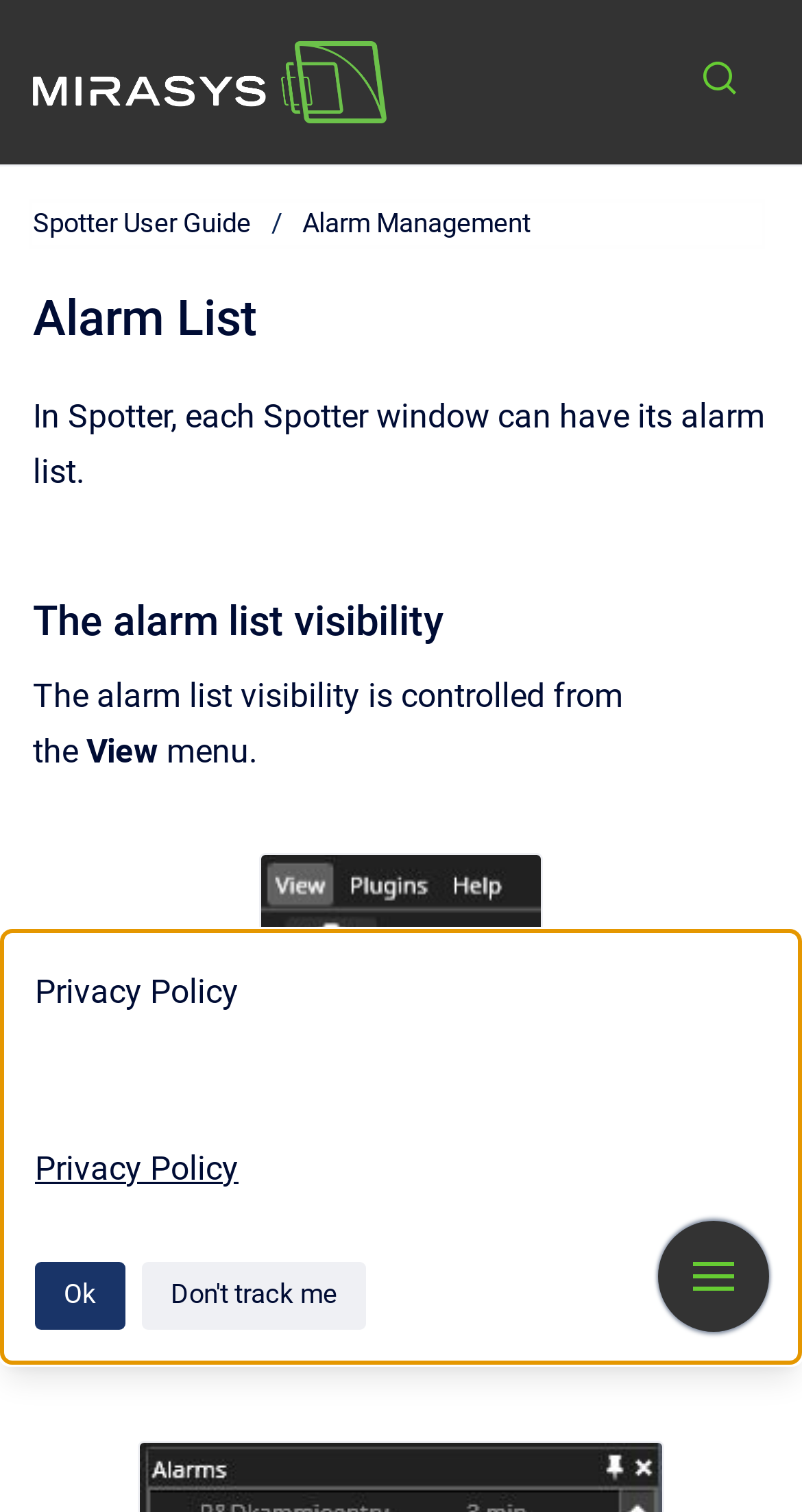Determine the bounding box of the UI element mentioned here: "Ok". The coordinates must be in the format [left, top, right, bottom] with values ranging from 0 to 1.

[0.044, 0.835, 0.156, 0.879]